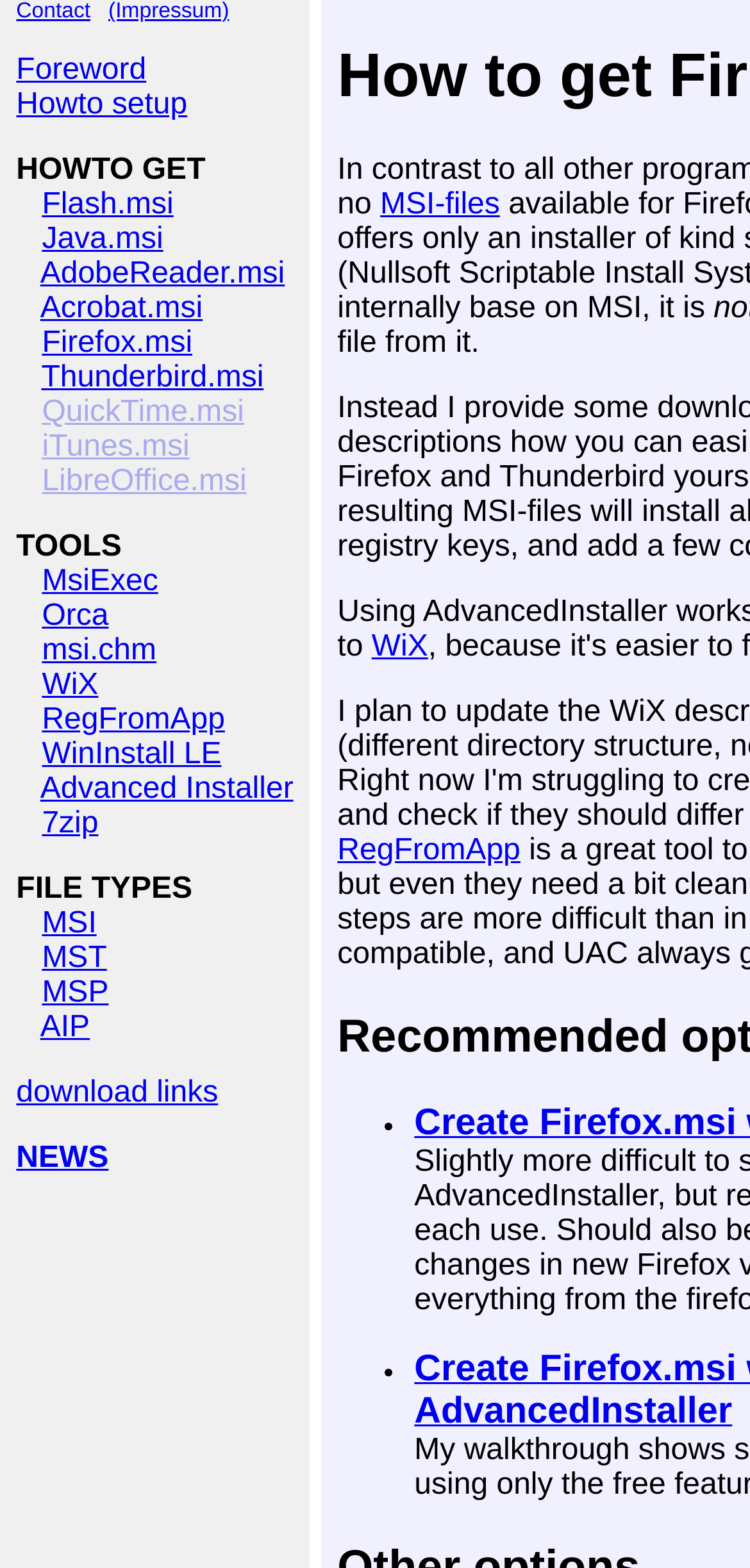Can you give a detailed response to the following question using the information from the image? What is the purpose of the 'TOOLS' section?

The 'TOOLS' section of the webpage lists various software installation tools, such as MsiExec, Orca, and WiX, which are used to create and manage MSI files. The purpose of this section is to provide resources for users who want to create or customize their own MSI files.